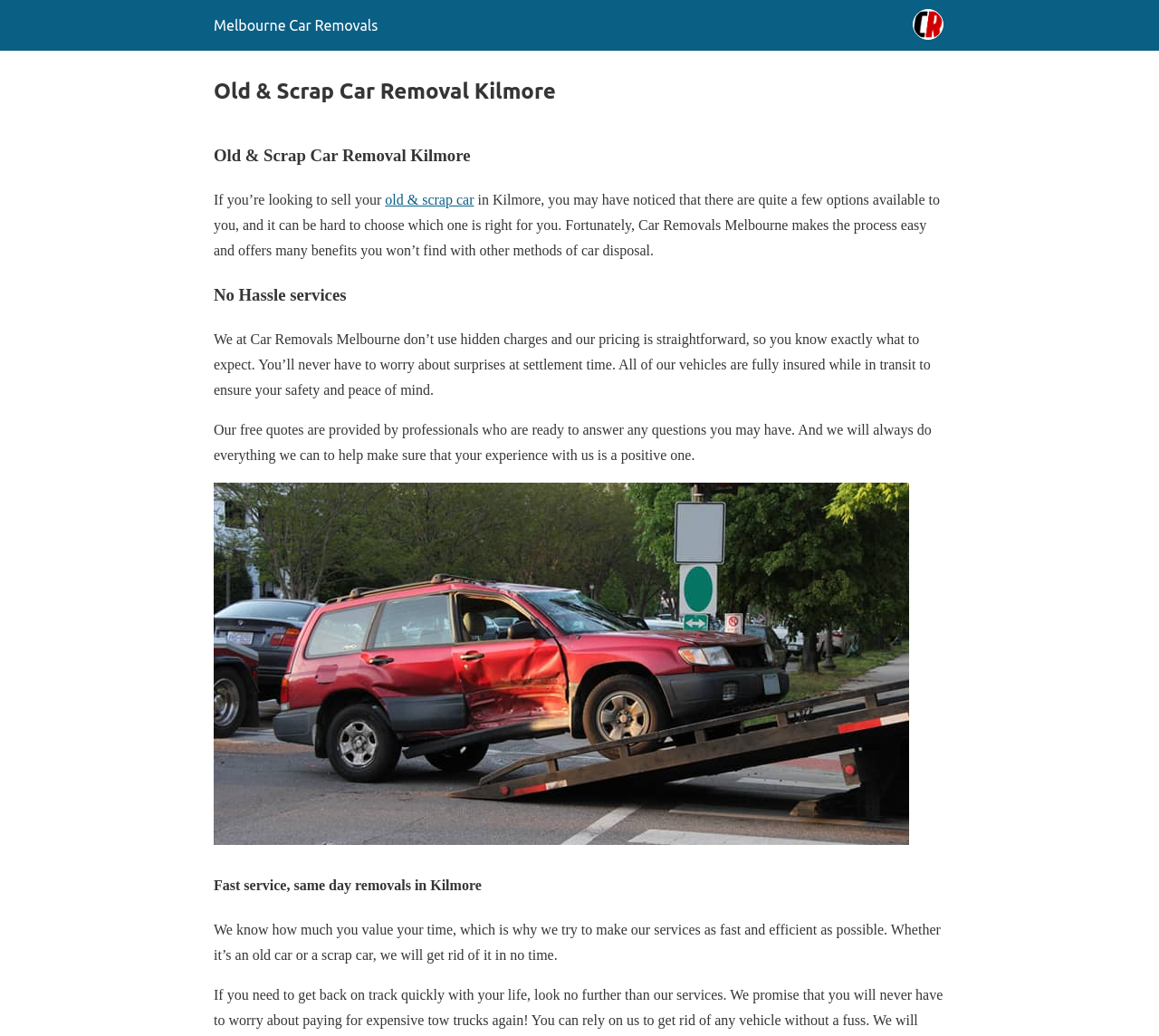Who provides the free quotes?
Please use the image to provide an in-depth answer to the question.

The webpage states that the free quotes are provided by professionals who are ready to answer any questions customers may have, which suggests that the quotes are provided by experienced and knowledgeable staff.